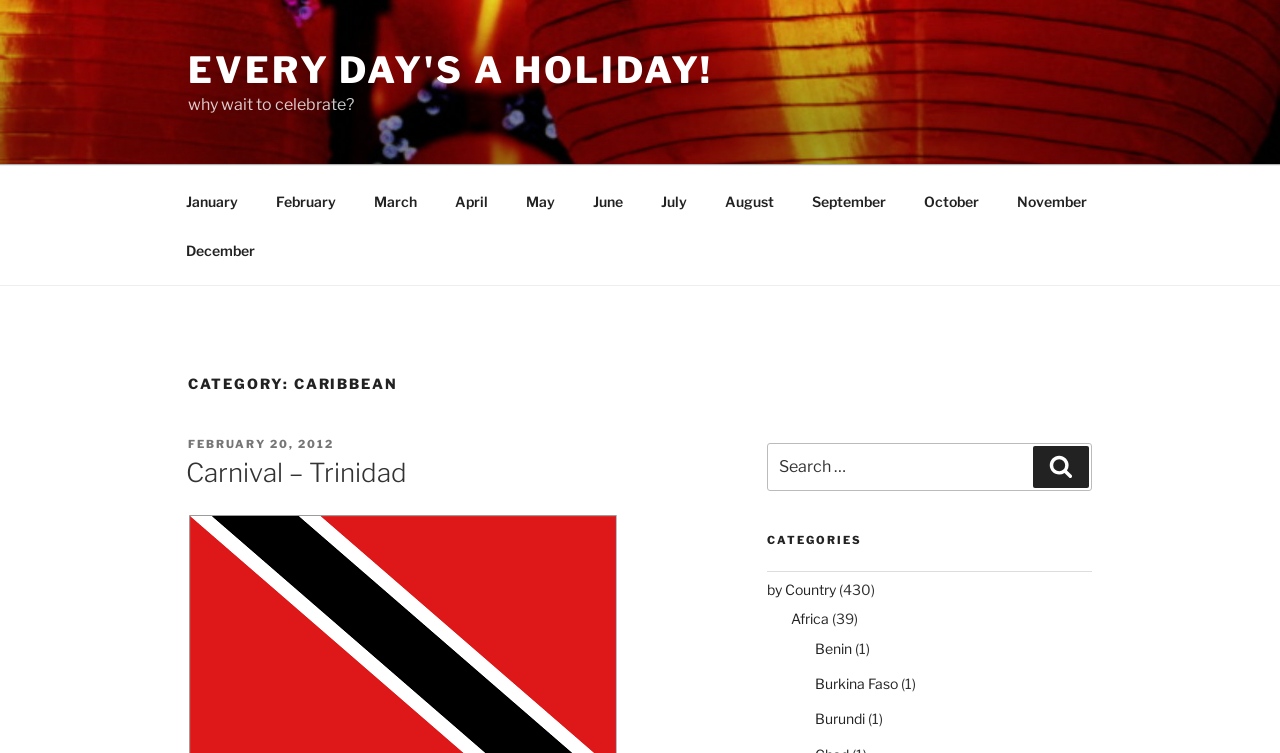How many months are listed in the top menu?
Using the image as a reference, answer the question with a short word or phrase.

12